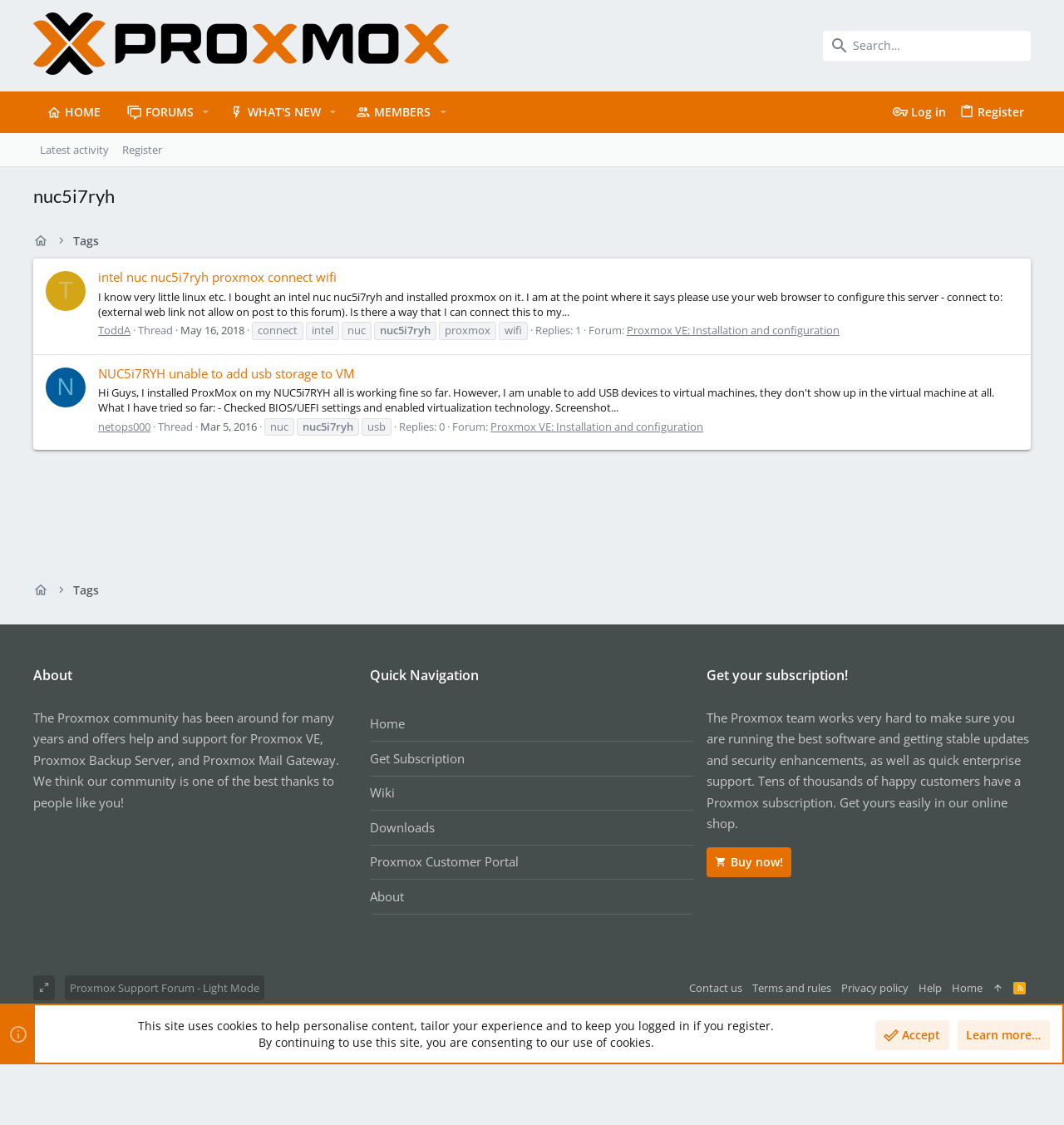Please identify the bounding box coordinates of the element's region that should be clicked to execute the following instruction: "View the thread about intel nuc nuc5i7ryh proxmox connect wifi". The bounding box coordinates must be four float numbers between 0 and 1, i.e., [left, top, right, bottom].

[0.092, 0.239, 0.316, 0.254]